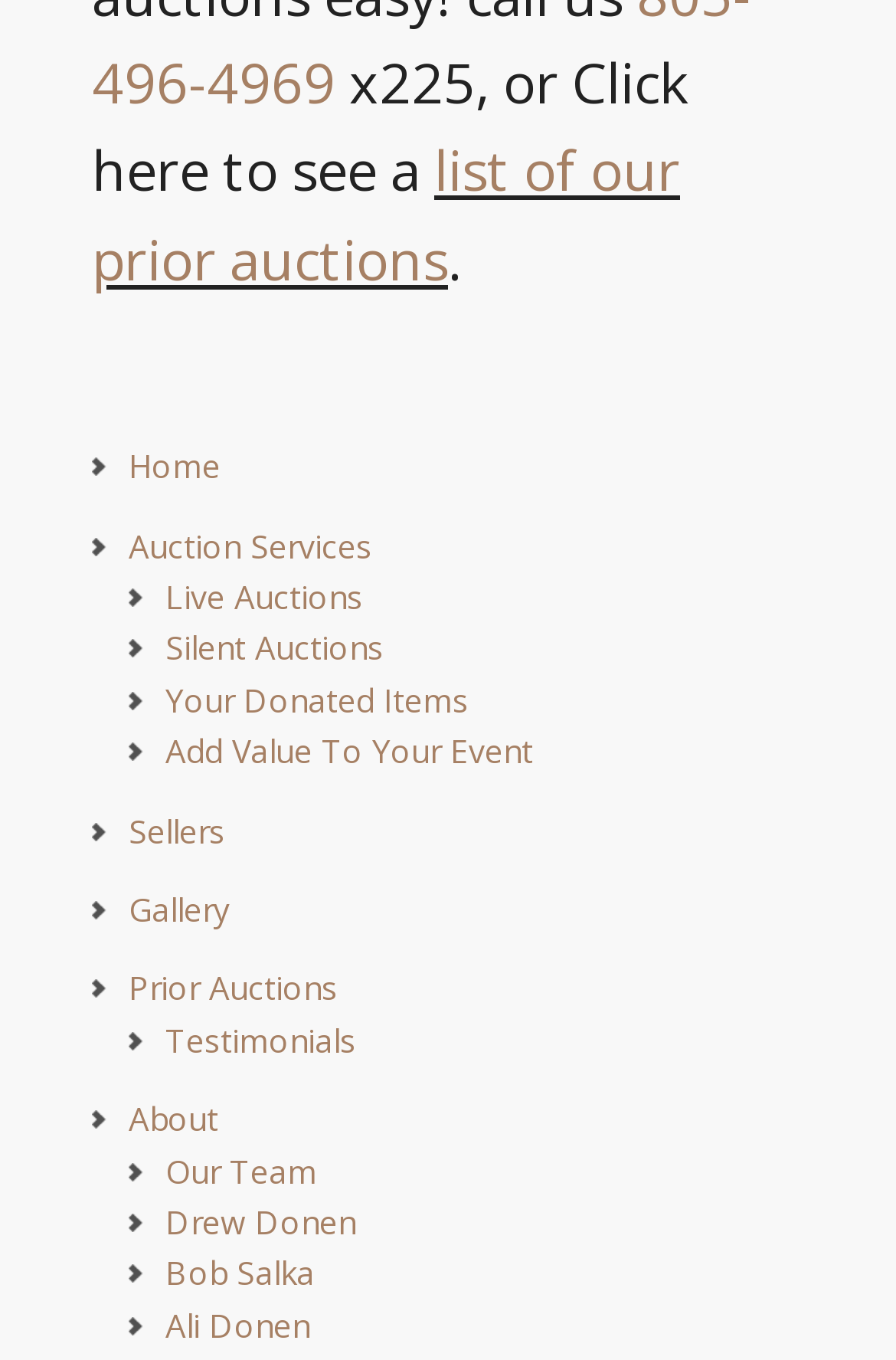Locate the bounding box of the UI element described in the following text: "Your Donated Items".

[0.185, 0.498, 0.523, 0.53]